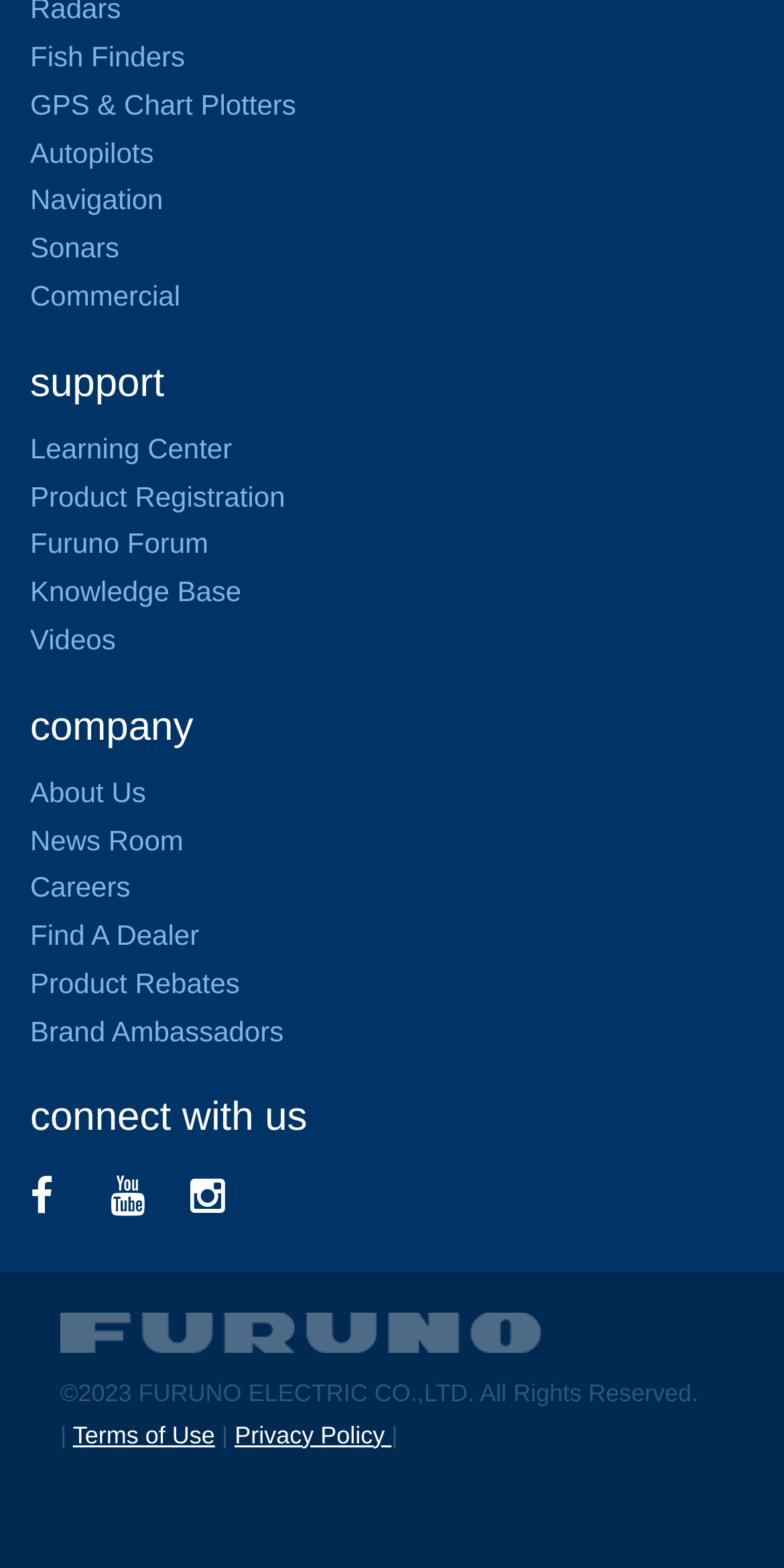What type of products does Furuno offer?
Please answer the question with as much detail as possible using the screenshot.

Based on the links provided in the webpage, such as 'Fish Finders', 'GPS & Chart Plotters', 'Autopilots', and 'Sonars', it can be inferred that Furuno offers marine electronics products.